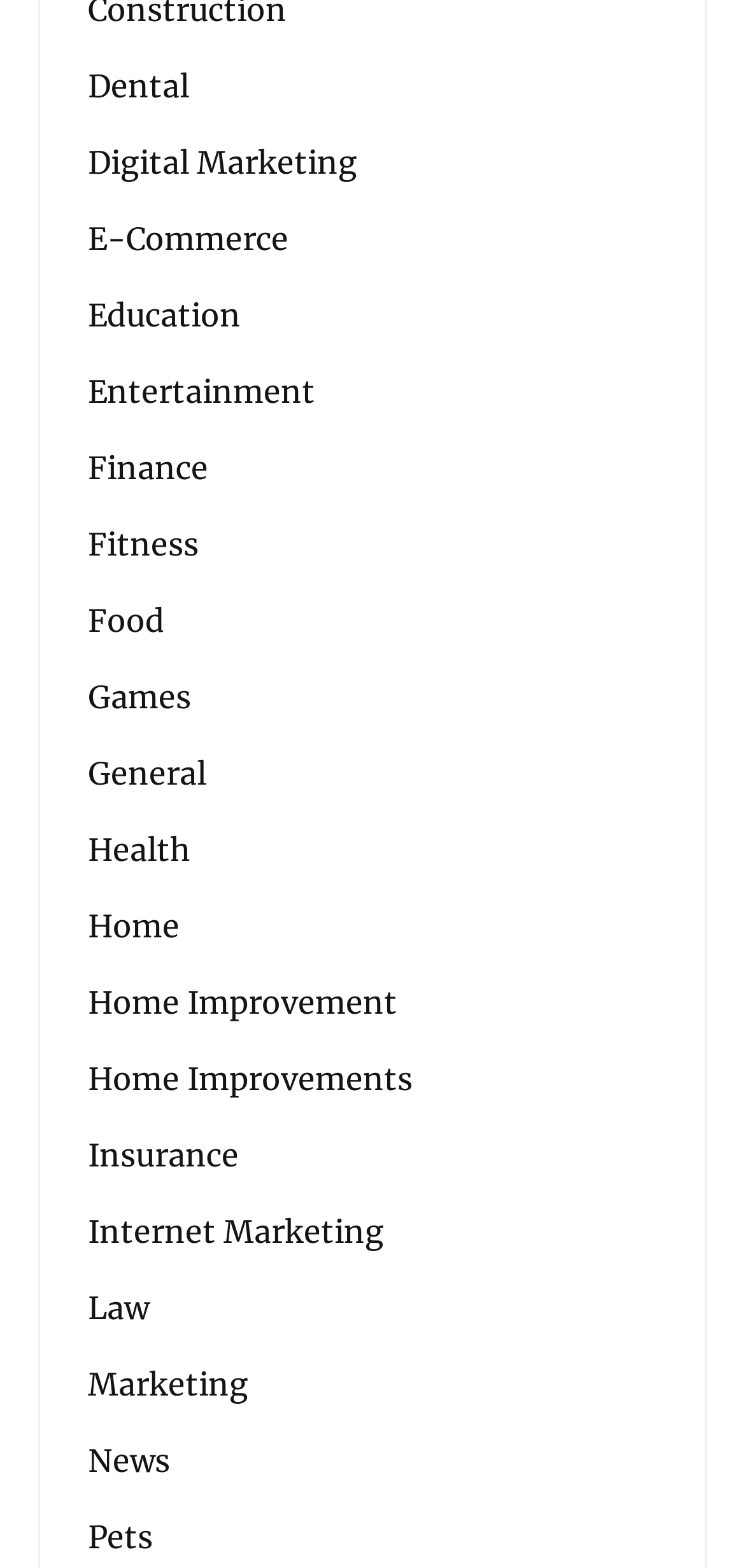Provide the bounding box coordinates of the section that needs to be clicked to accomplish the following instruction: "Click on Dental."

[0.118, 0.04, 0.254, 0.069]